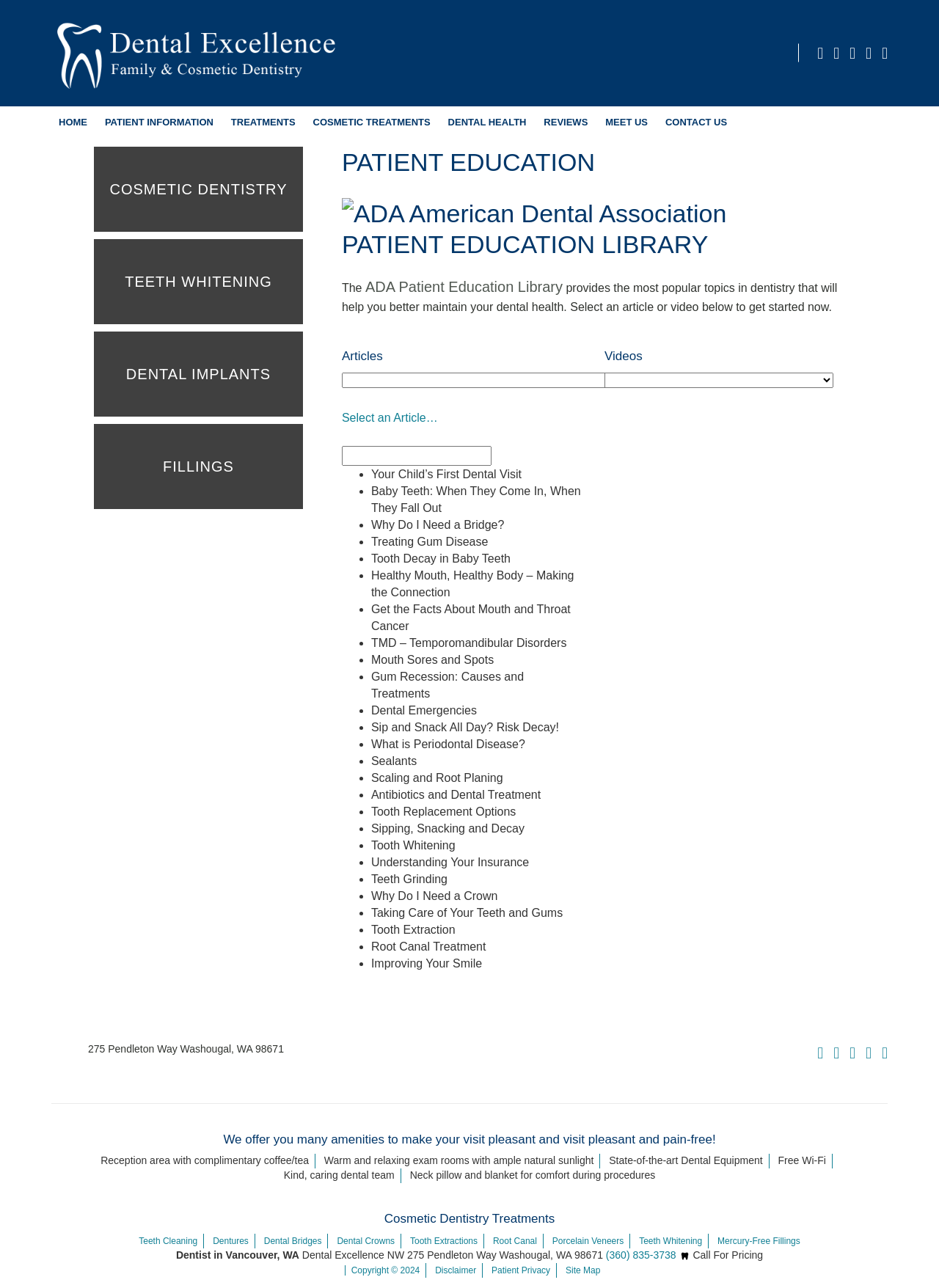How many dental health topics are listed on the webpage?
Look at the screenshot and provide an in-depth answer.

There are 30 dental health topics listed on the webpage, which are categorized under the 'Articles' section. These topics range from 'Your Child’s First Dental Visit' to 'Tooth Extraction'.